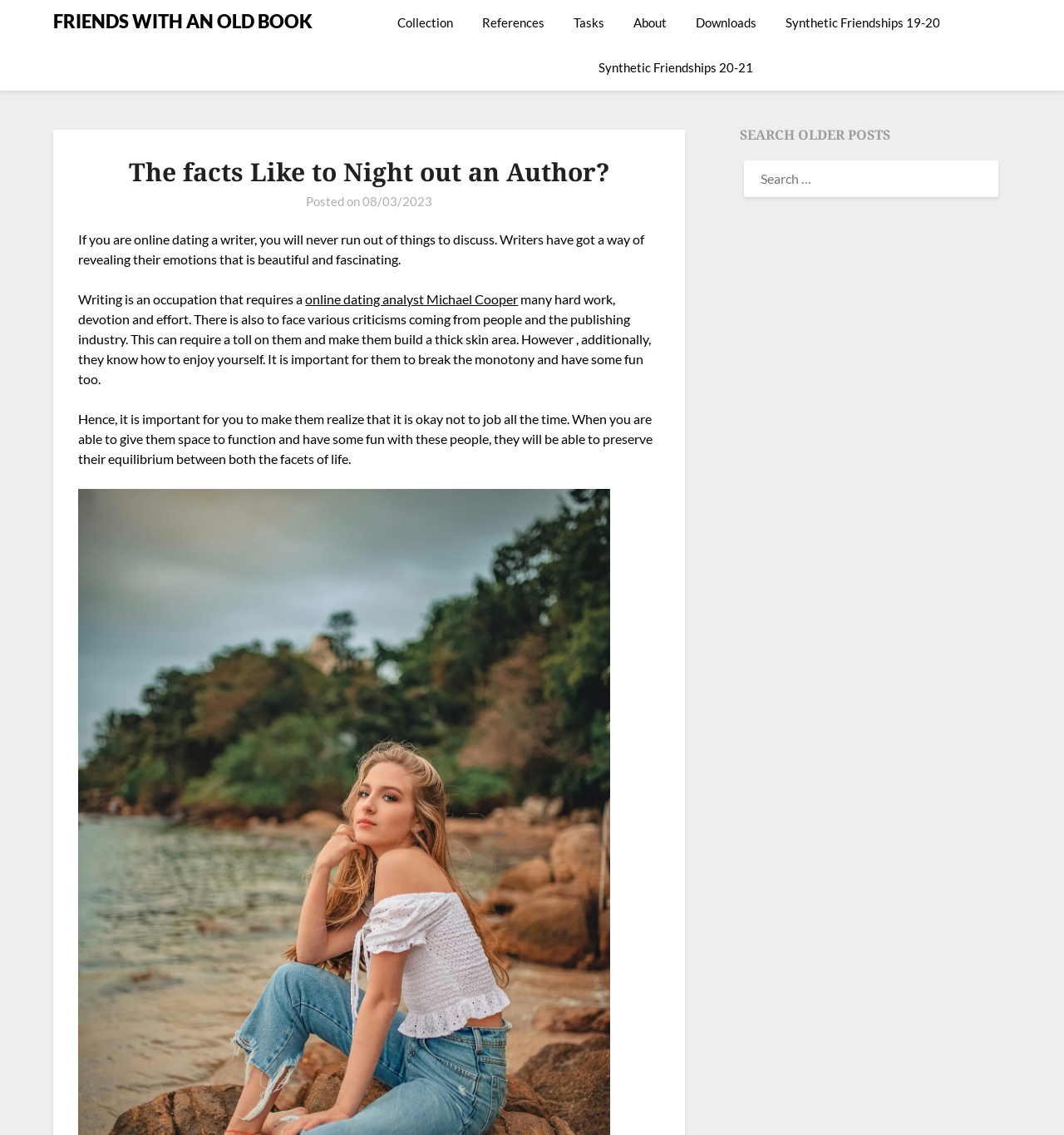Please give a one-word or short phrase response to the following question: 
What is the date of the post?

08/03/2023